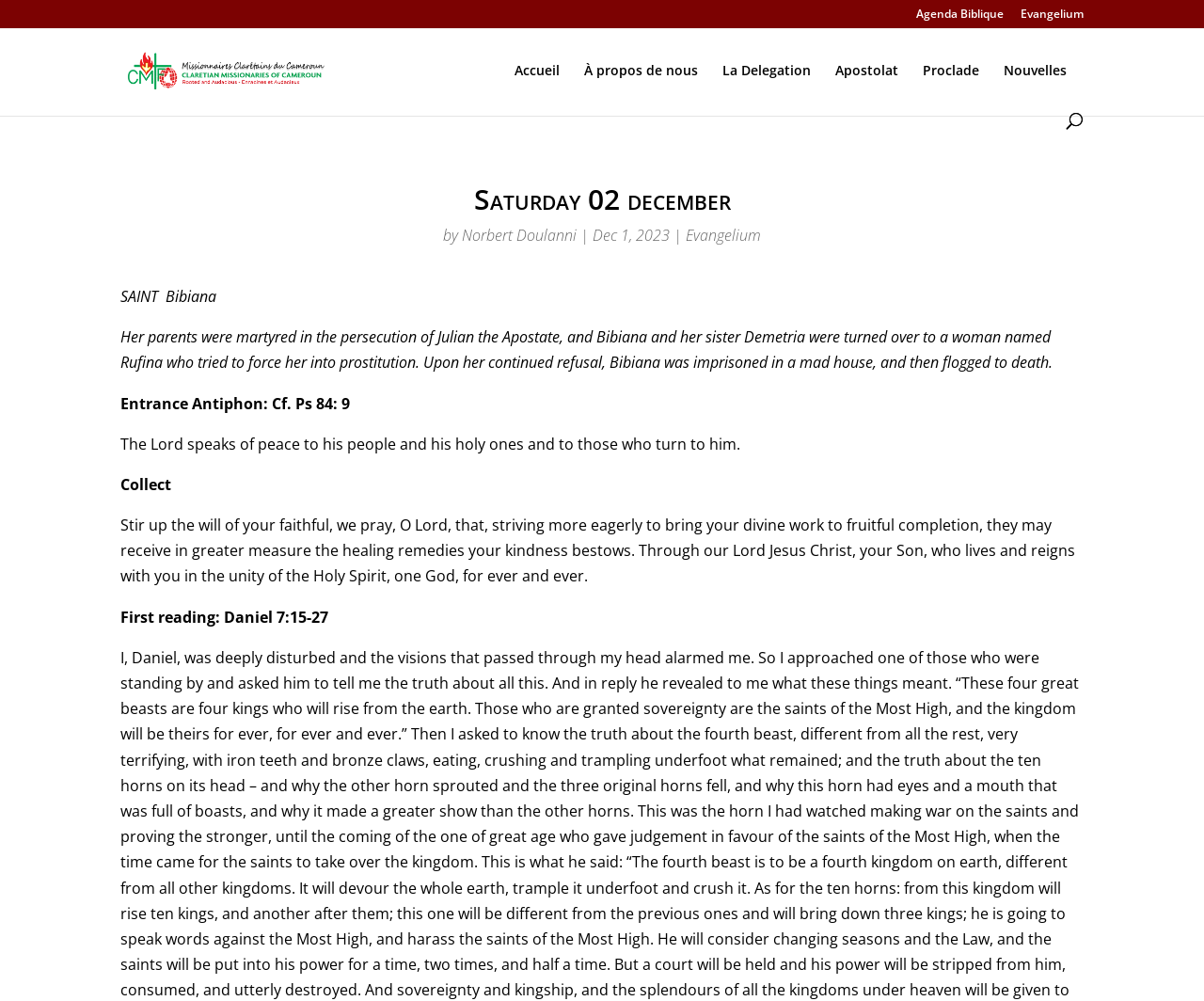Provide the bounding box for the UI element matching this description: "Agenda Biblique".

[0.761, 0.008, 0.834, 0.028]